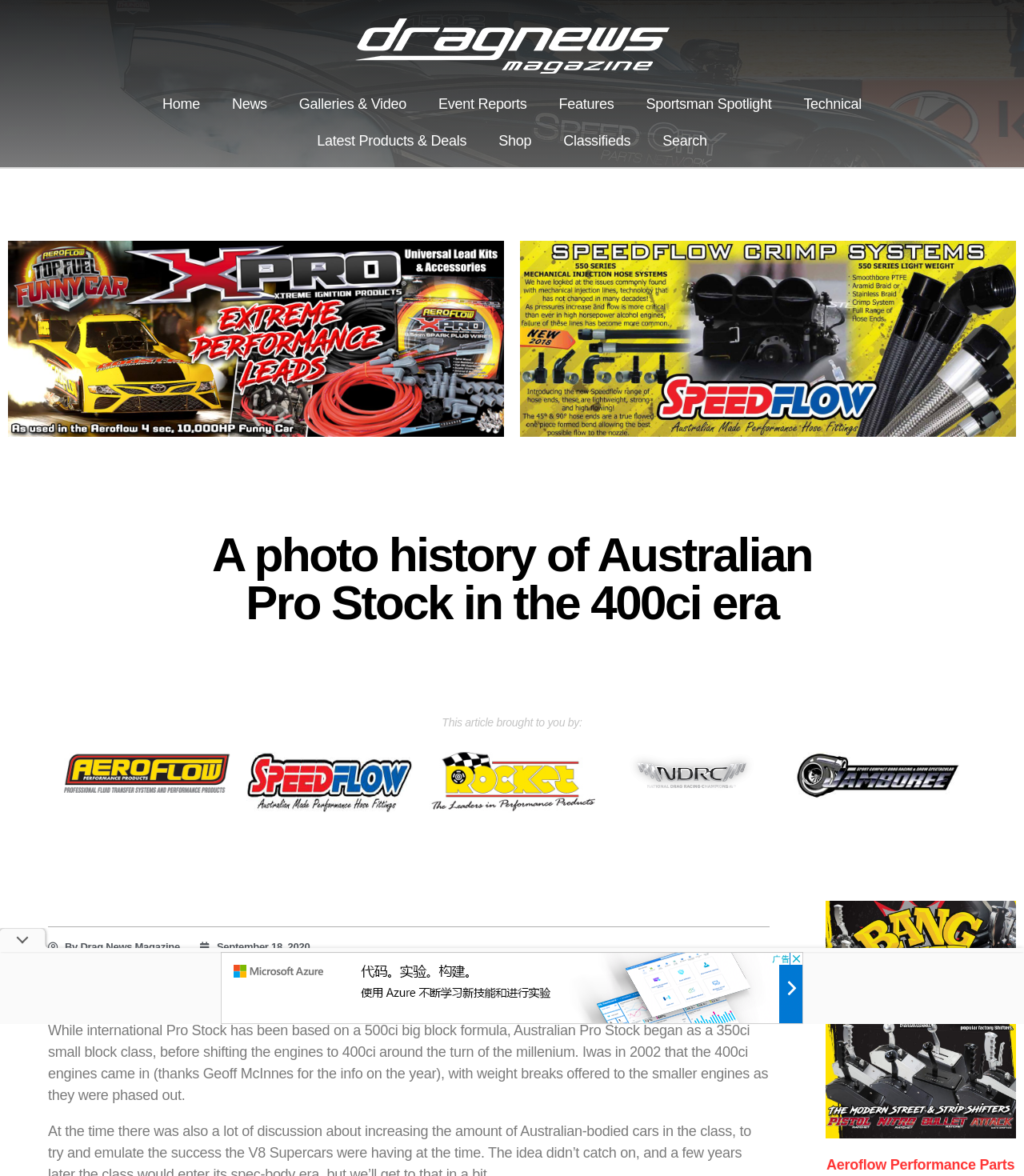Reply to the question below using a single word or brief phrase:
What is the author of this article?

Drag News Magazine